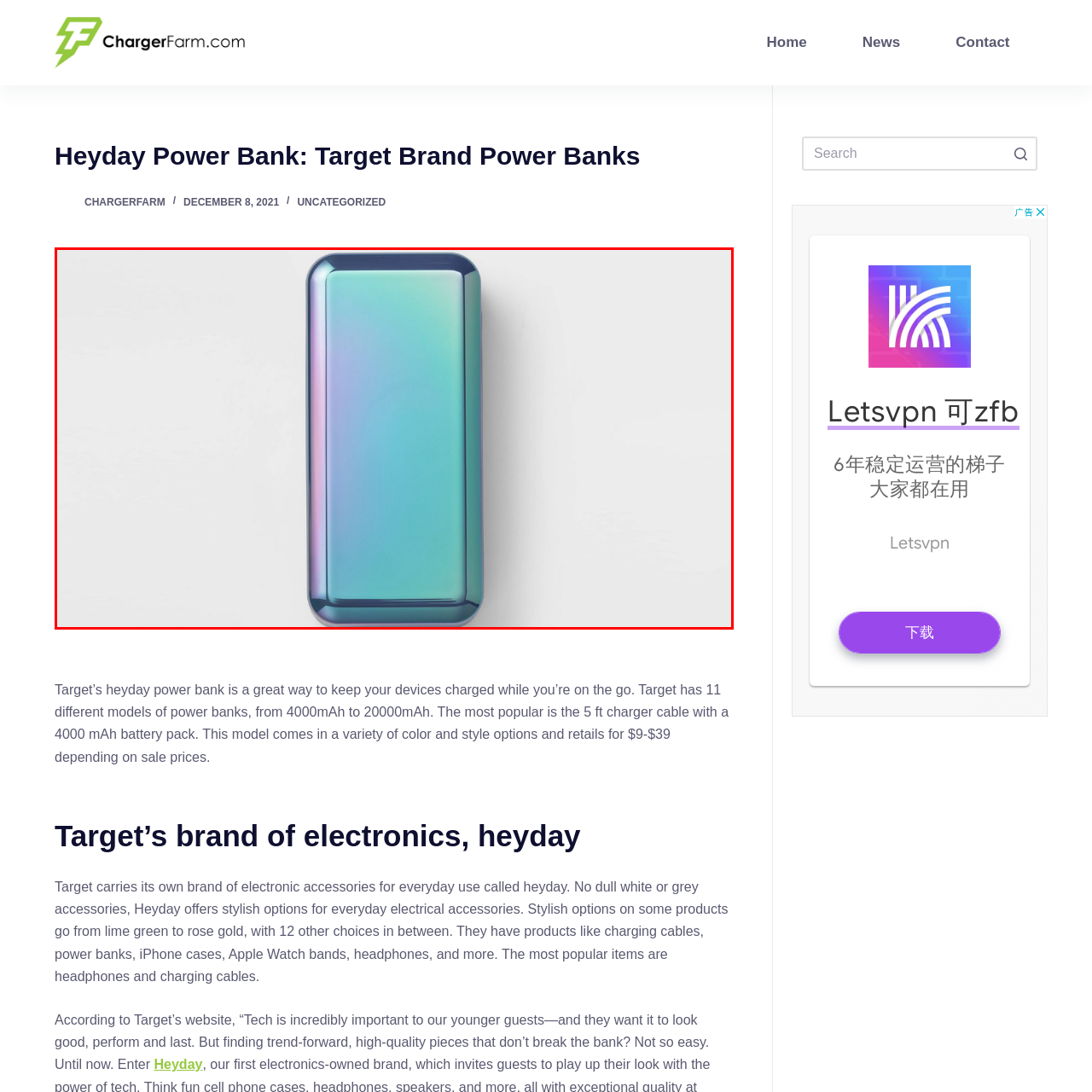What is the shape of the power bank?
Direct your attention to the image encased in the red bounding box and answer the question thoroughly, relying on the visual data provided.

The caption states that the power bank embodies a compact rectangular shape with rounded edges, illustrating a contemporary aesthetic ideal for users who value both style and practicality.